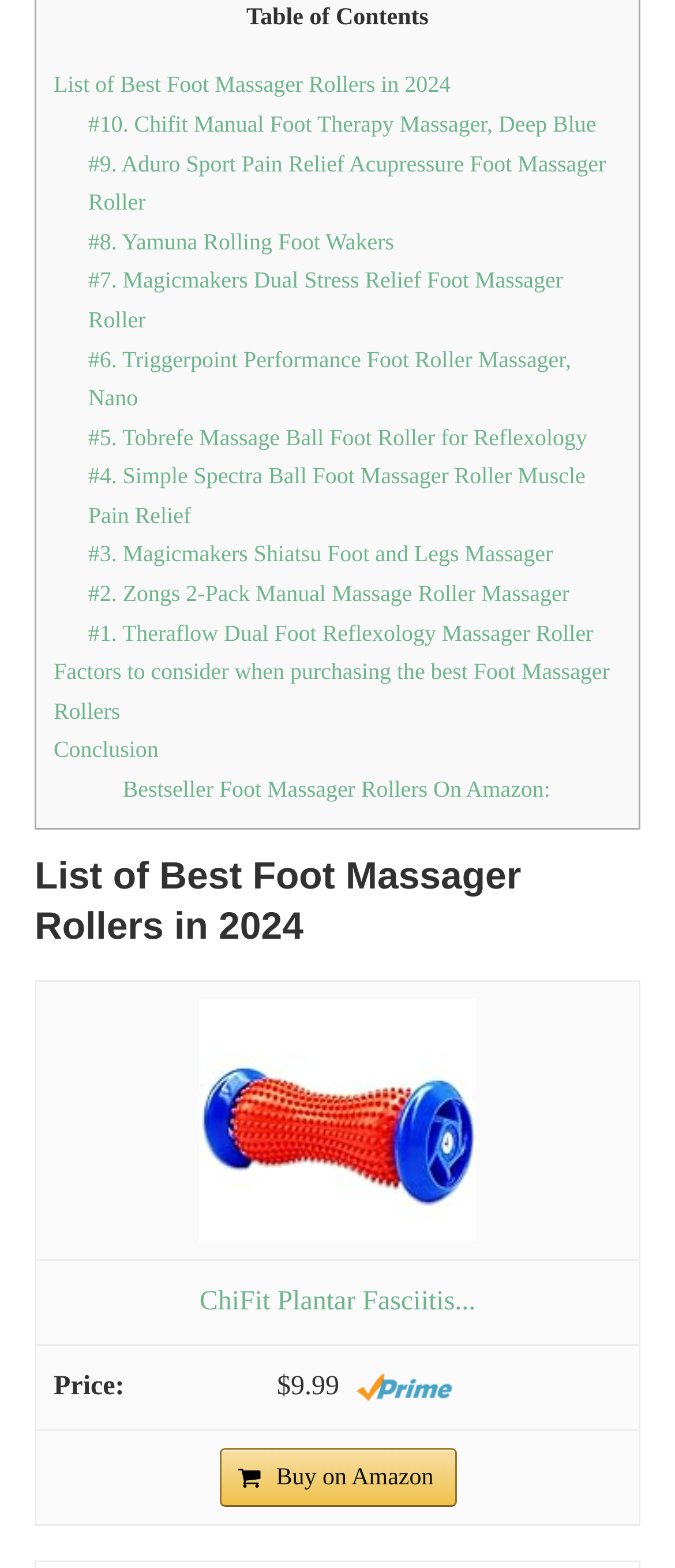Determine the bounding box coordinates of the region that needs to be clicked to achieve the task: "Read the review of the #1 Theraflow Dual Foot Reflexology Massager Roller".

[0.131, 0.395, 0.879, 0.412]